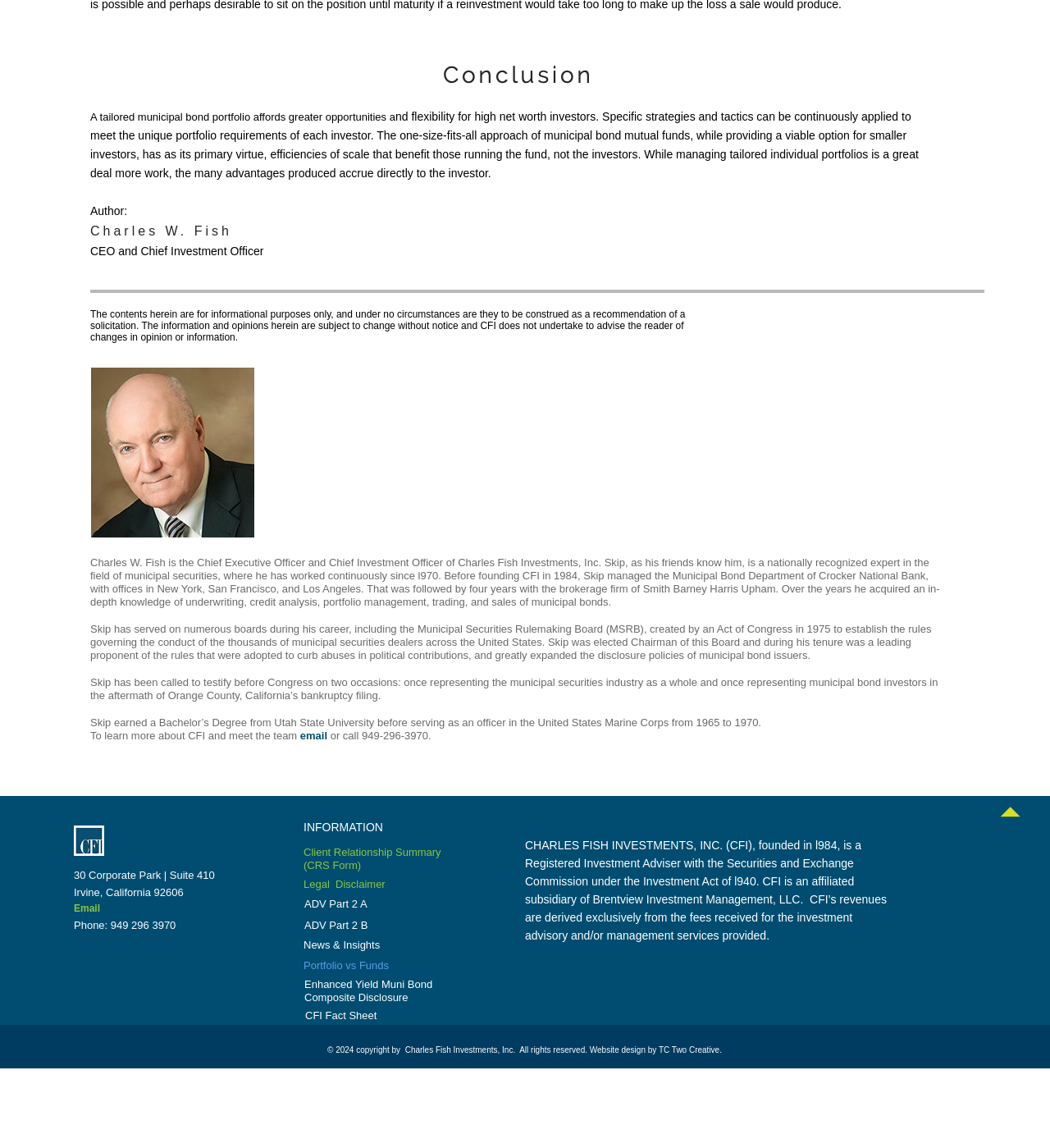Determine the bounding box coordinates of the clickable region to follow the instruction: "Click the 'Email' link".

[0.286, 0.635, 0.312, 0.646]